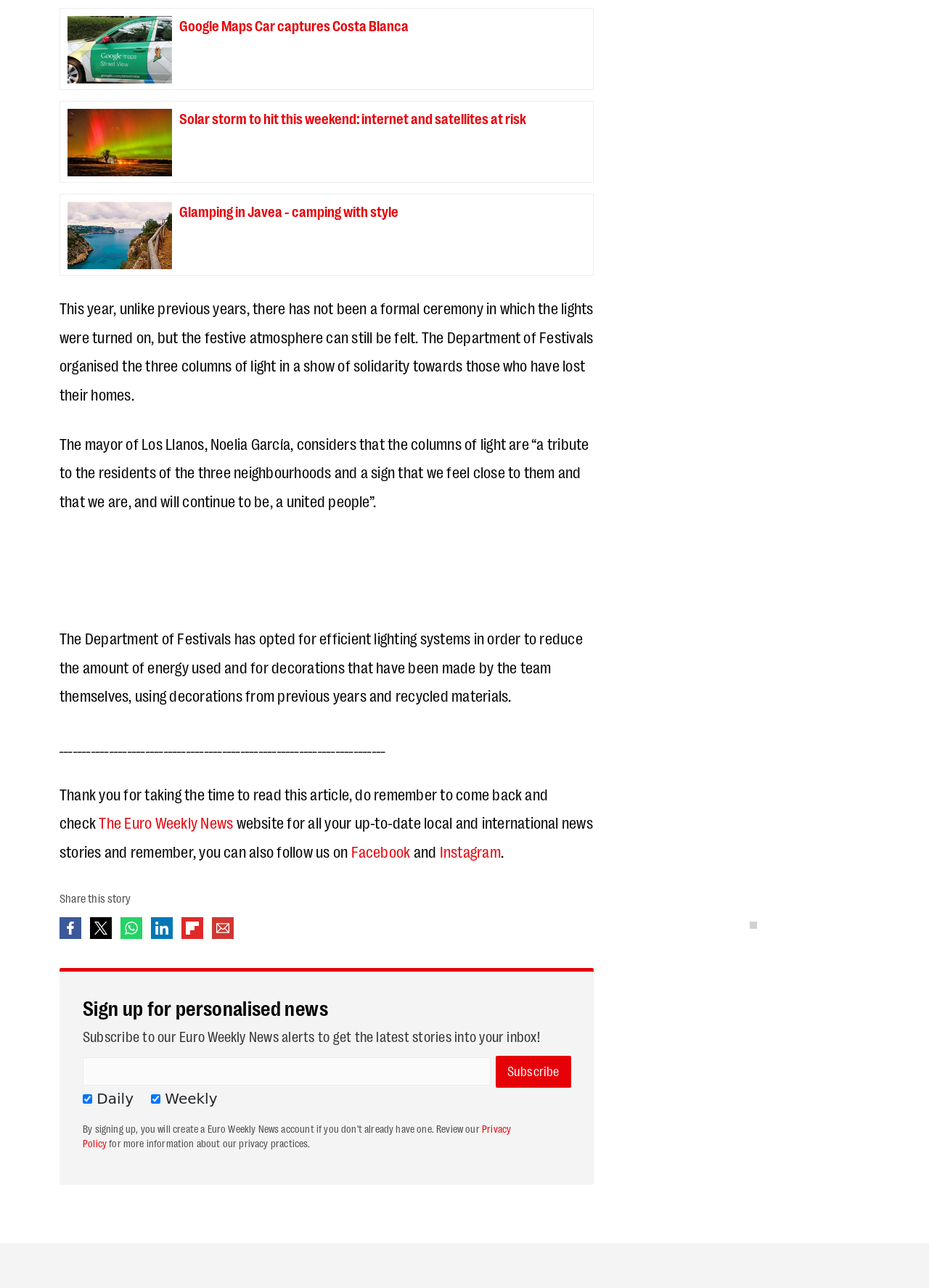Find the bounding box coordinates of the clickable area that will achieve the following instruction: "Share this story on Facebook".

[0.064, 0.712, 0.088, 0.729]